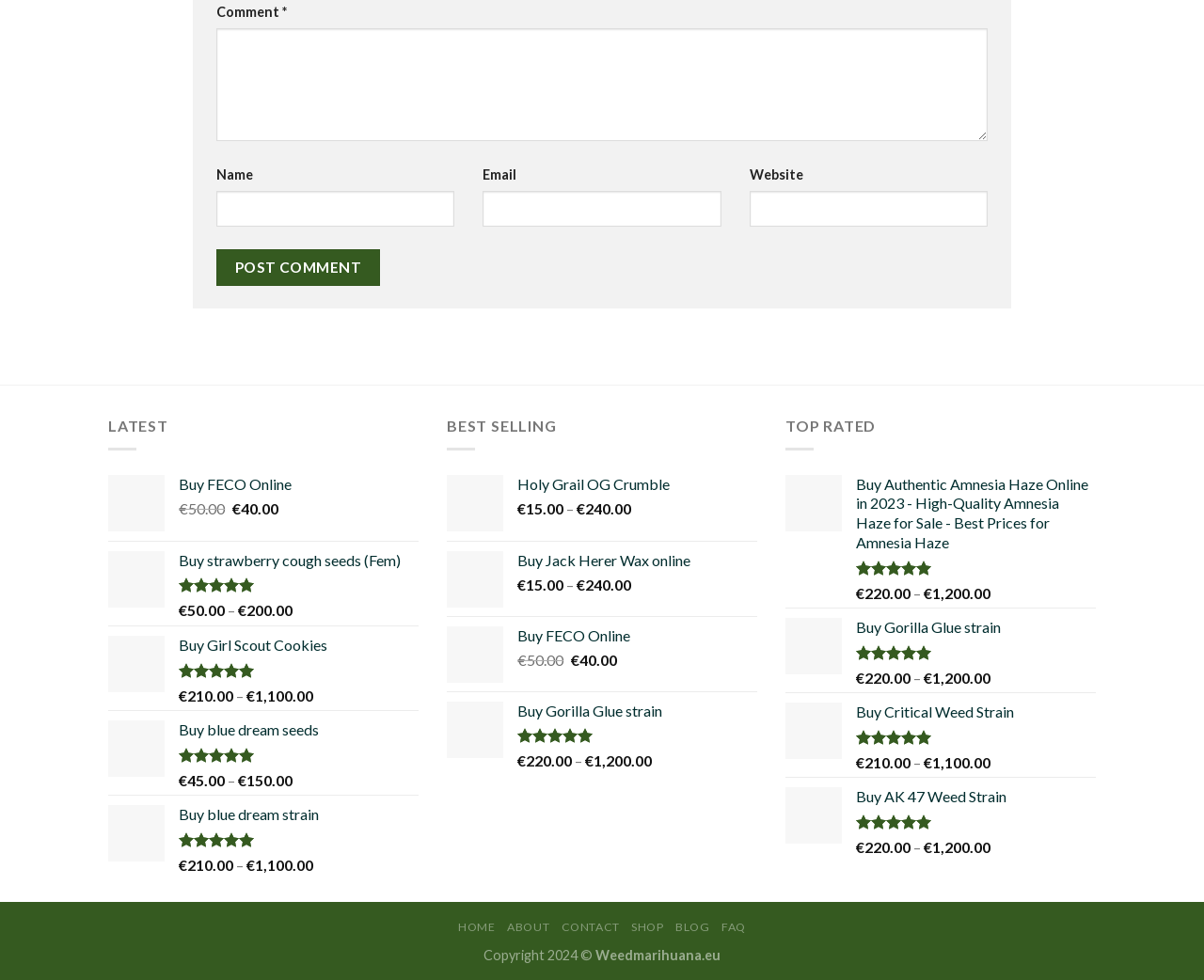What is the original price of the FECO product?
Please answer the question with a single word or phrase, referencing the image.

€50.00